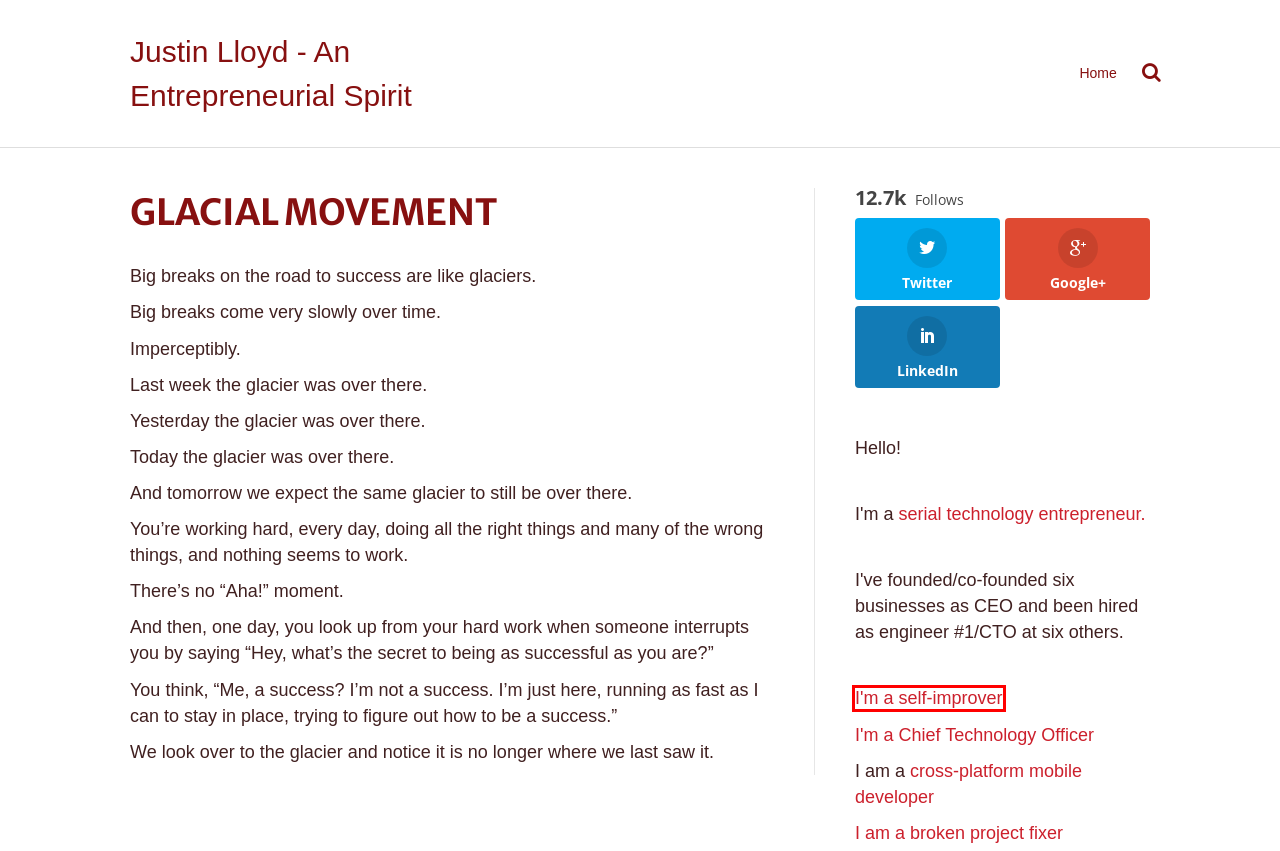Analyze the screenshot of a webpage with a red bounding box and select the webpage description that most accurately describes the new page resulting from clicking the element inside the red box. Here are the candidates:
A. 2007 – Justin Lloyd – An Entrepreneurial Spirit
B. Justin Lloyd – An Entrepreneurial Spirit – Building start-ups, having fun
C. Justin Lloyd - Expert Mobile Developer
D. Justin Lloyd's Personal Development – An Evil Mastermind's Guide to Personal Development
E. 1999 – Justin Lloyd – An Entrepreneurial Spirit
F. 2001 – Justin Lloyd – An Entrepreneurial Spirit
G. Justin Lloyd - Fractional Chief Technology Officer
H. Justin Lloyd's Project Management – Pratical Project Management for People

D